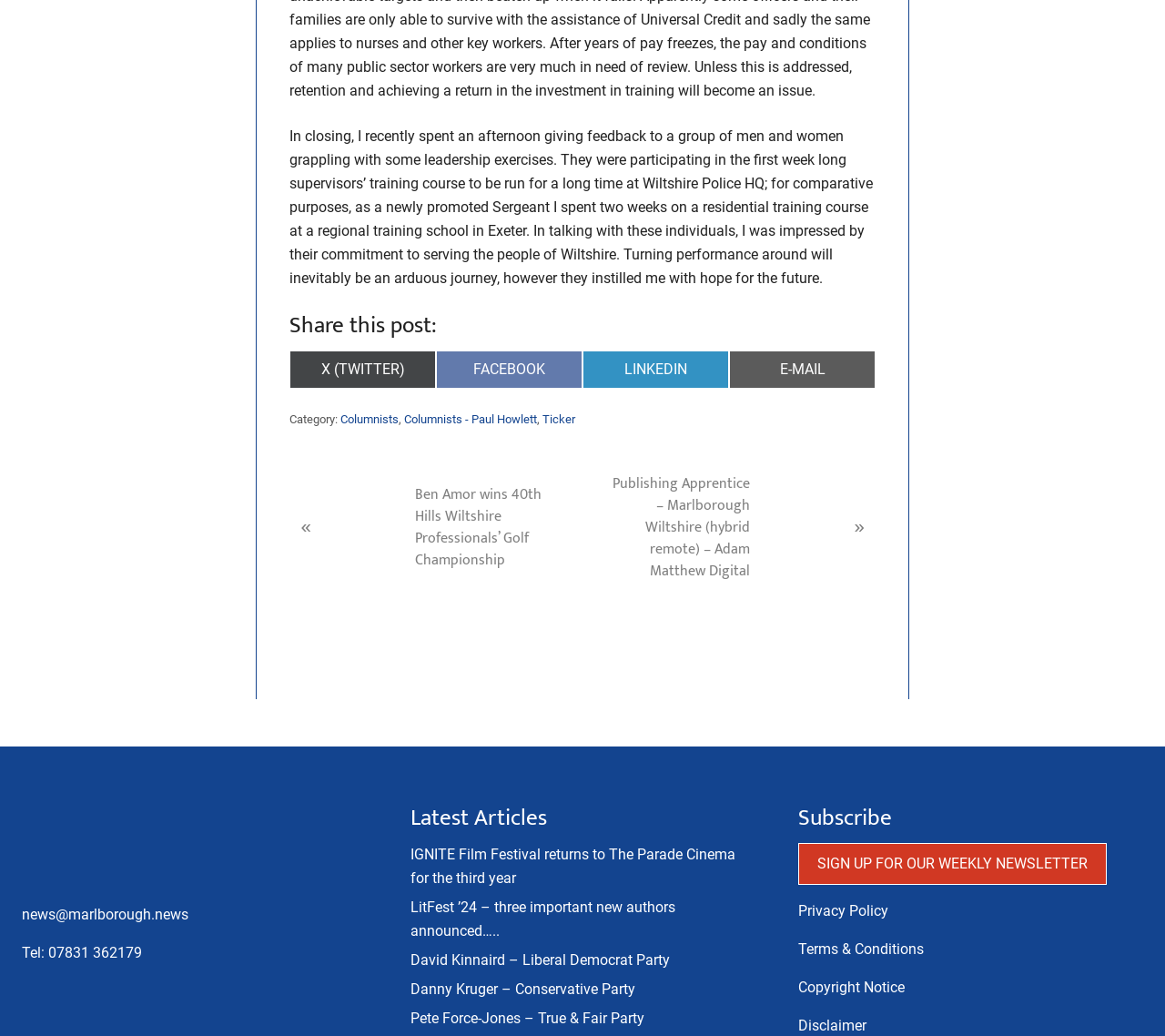Please provide a comprehensive response to the question based on the details in the image: What is the name of the author of the current post?

I found the name of the author by looking at the category section, where it mentions 'Columnists - Paul Howlett', indicating that Paul Howlett is the author of the current post.